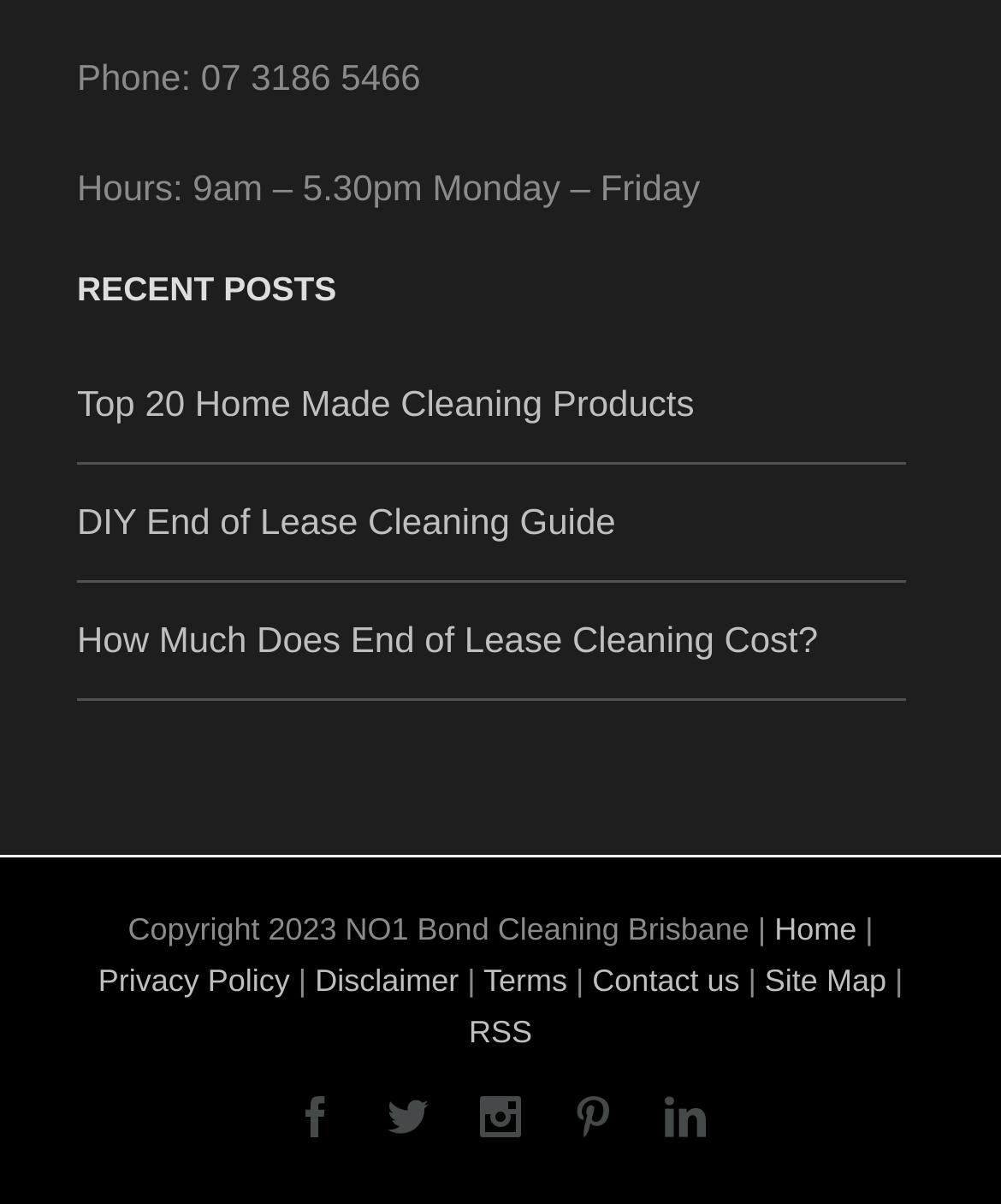How many social media links are there?
Refer to the image and provide a concise answer in one word or phrase.

4